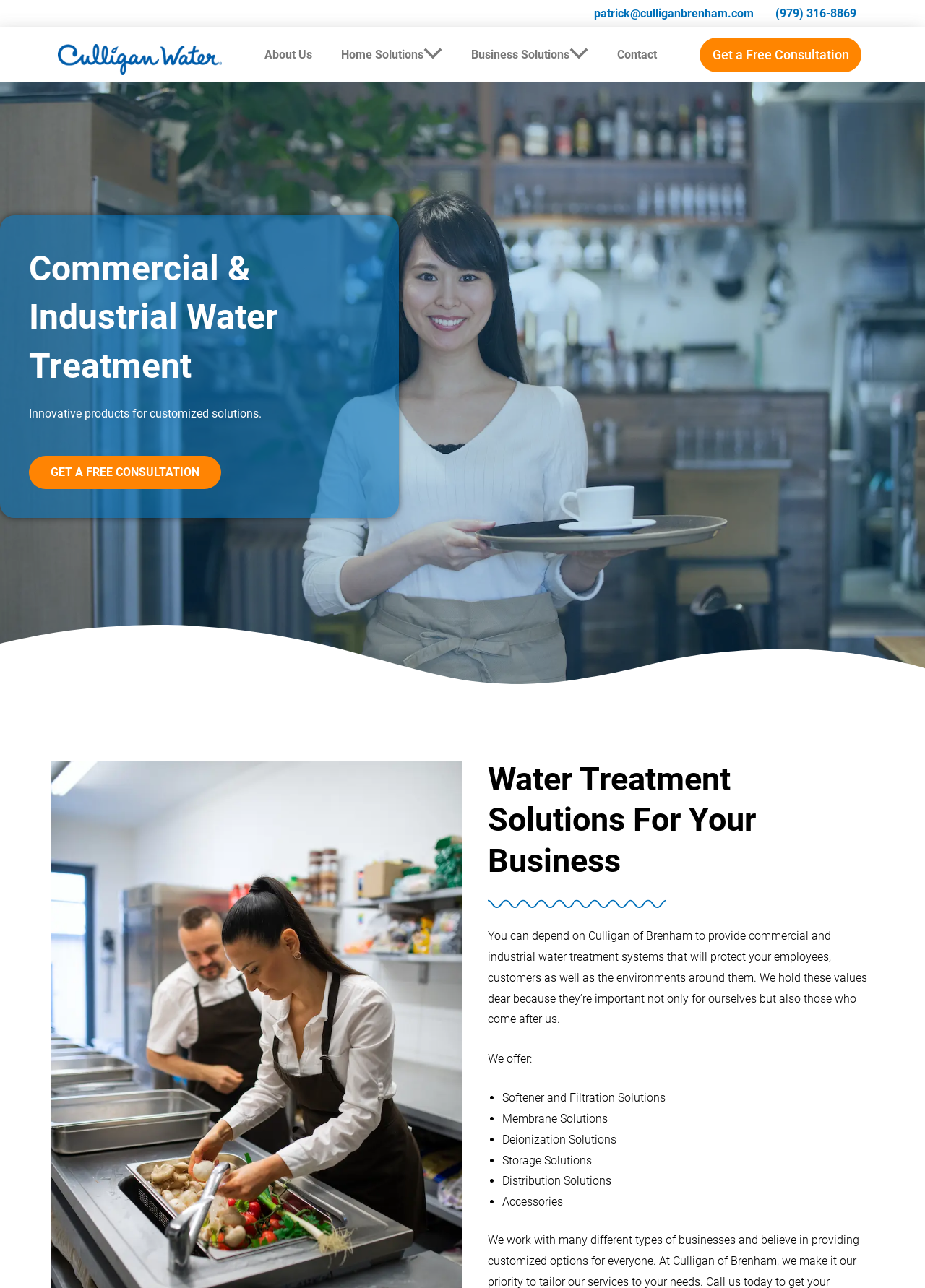Determine the bounding box for the UI element as described: "About Us". The coordinates should be represented as four float numbers between 0 and 1, formatted as [left, top, right, bottom].

[0.27, 0.029, 0.353, 0.056]